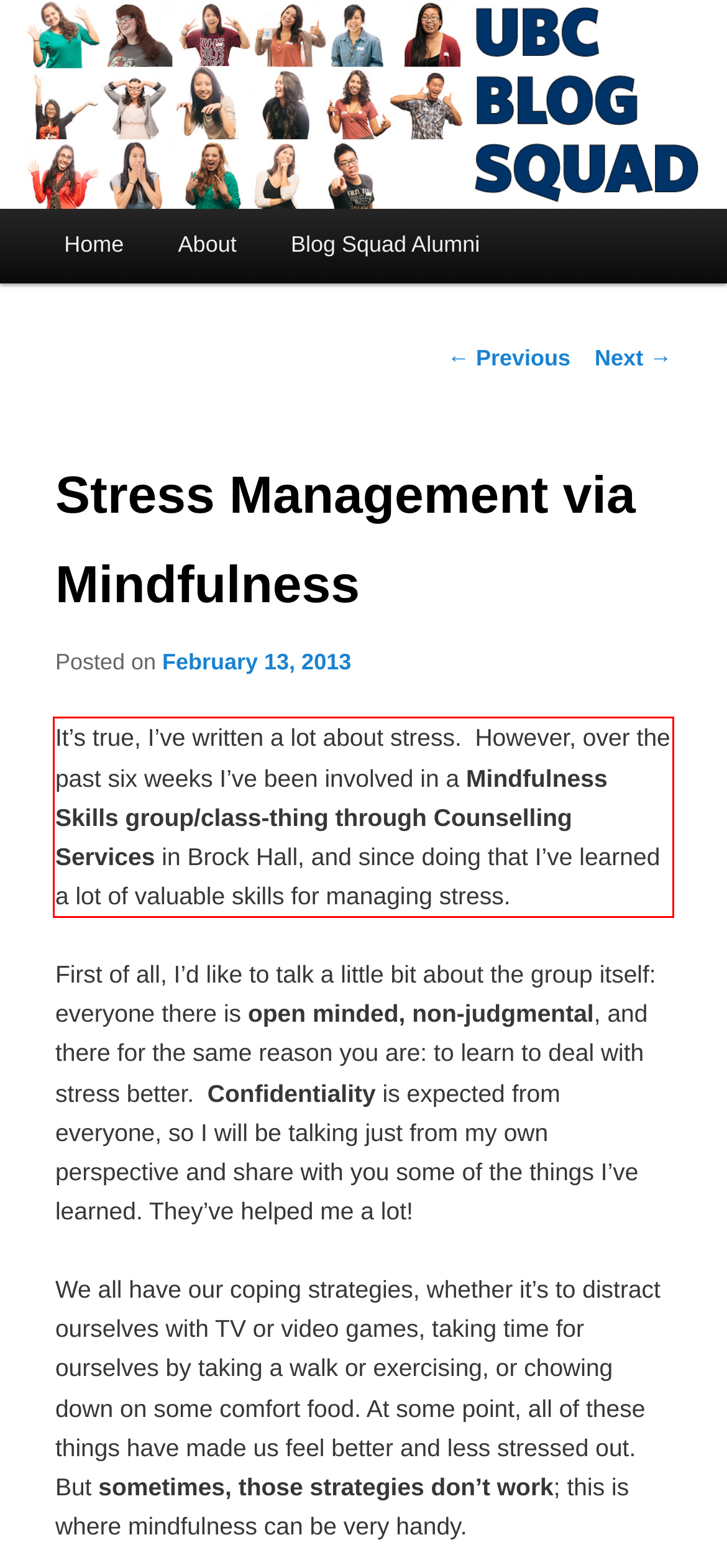Analyze the red bounding box in the provided webpage screenshot and generate the text content contained within.

It’s true, I’ve written a lot about stress. However, over the past six weeks I’ve been involved in a Mindfulness Skills group/class-thing through Counselling Services in Brock Hall, and since doing that I’ve learned a lot of valuable skills for managing stress.